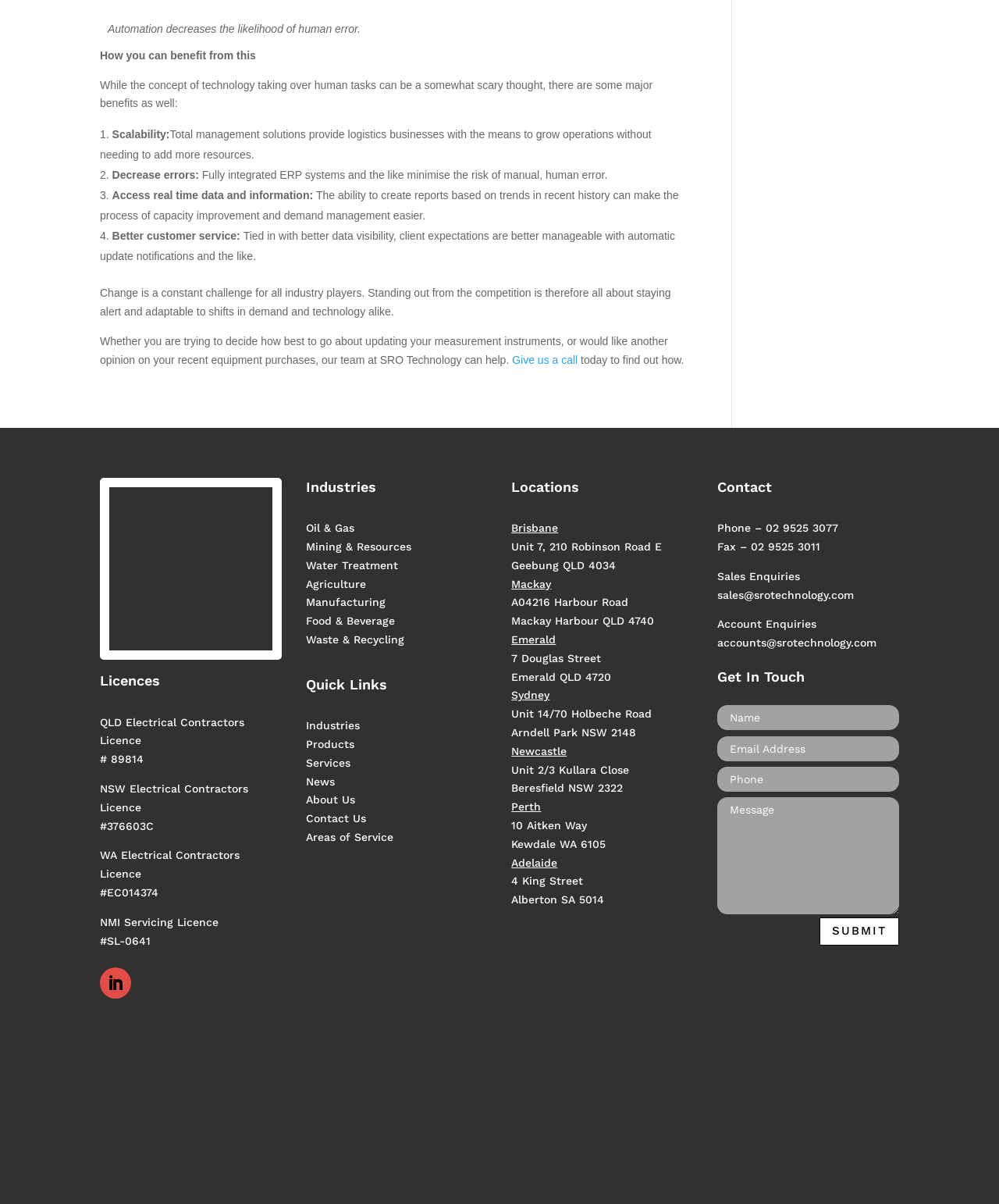What is the phone number for sales enquiries?
Look at the image and respond to the question as thoroughly as possible.

The phone number for sales enquiries is mentioned under the 'Contact' heading. It is 02 9525 3077, which is a contact detail for sales enquiries.